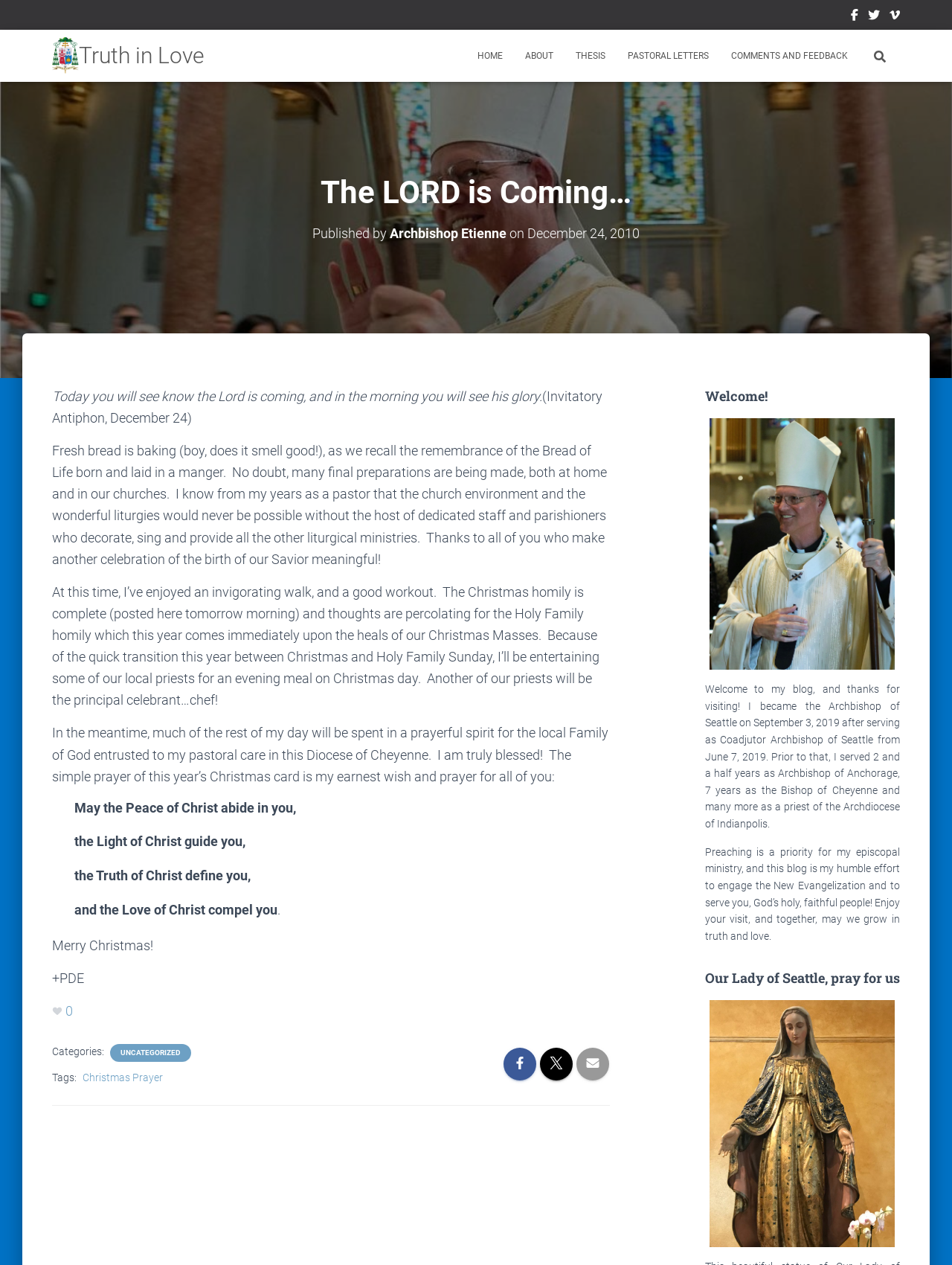Pinpoint the bounding box coordinates of the clickable element needed to complete the instruction: "Read Archbishop Etienne's Coat of Arms". The coordinates should be provided as four float numbers between 0 and 1: [left, top, right, bottom].

[0.043, 0.029, 0.227, 0.059]